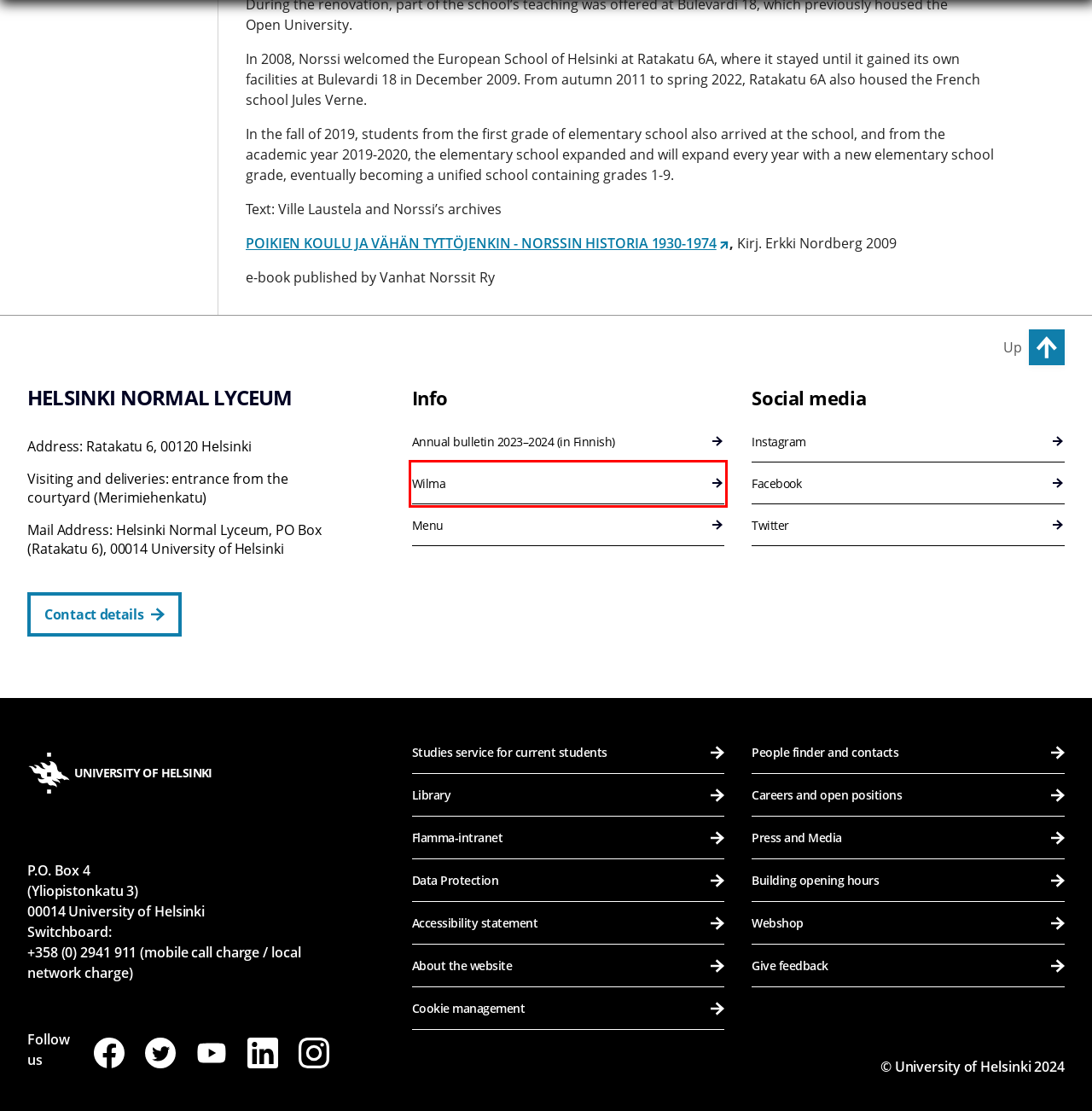A screenshot of a webpage is given, featuring a red bounding box around a UI element. Please choose the webpage description that best aligns with the new webpage after clicking the element in the bounding box. These are the descriptions:
A. Wilma login - Wilma - Helsingin yksityiset ja valtion koulut
B. Contact information | Helsinki Normal Lyceum | University of Helsinki
C. Studies
D. Helsinki University Library | University of Helsinki
E. Helsingin normaalilyseo VUOSITIEDOTE 2023-2024
F. University of Helsinki Shop
G. People finder | University of Helsinki
H. Web Login Service

A